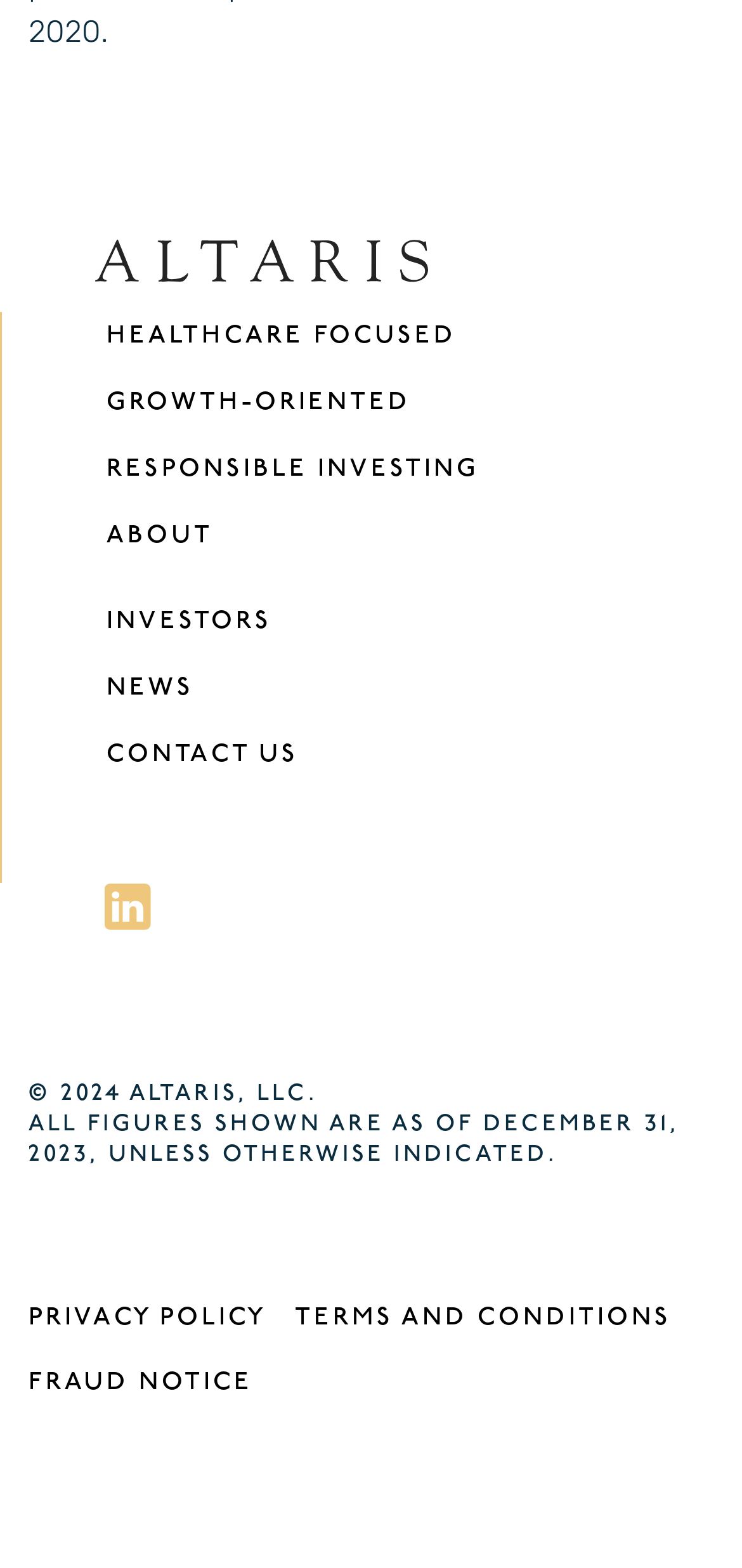Please identify the coordinates of the bounding box that should be clicked to fulfill this instruction: "read the 'PRIVACY POLICY'".

[0.038, 0.826, 0.385, 0.854]